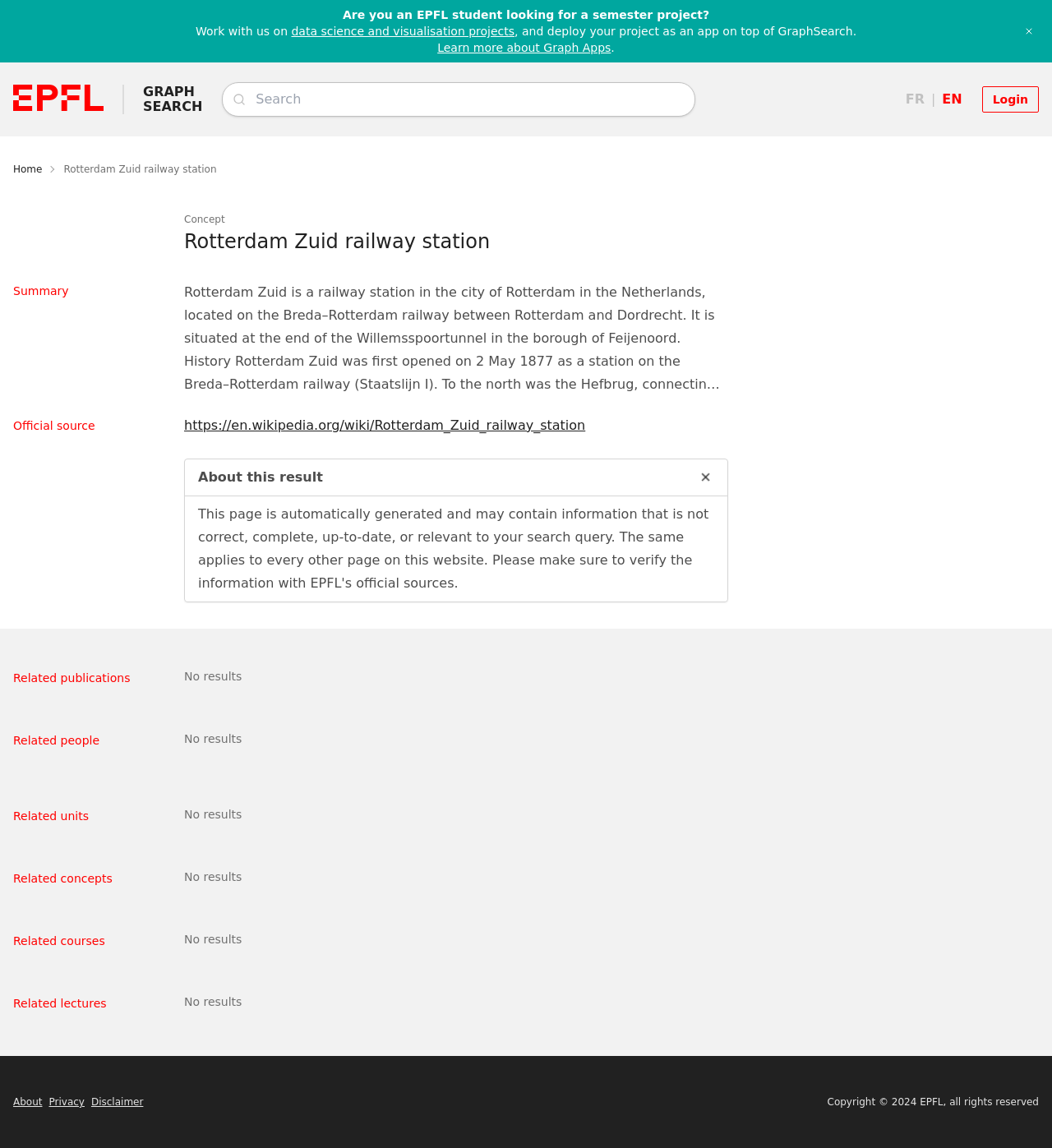Predict the bounding box for the UI component with the following description: "Support Team".

None